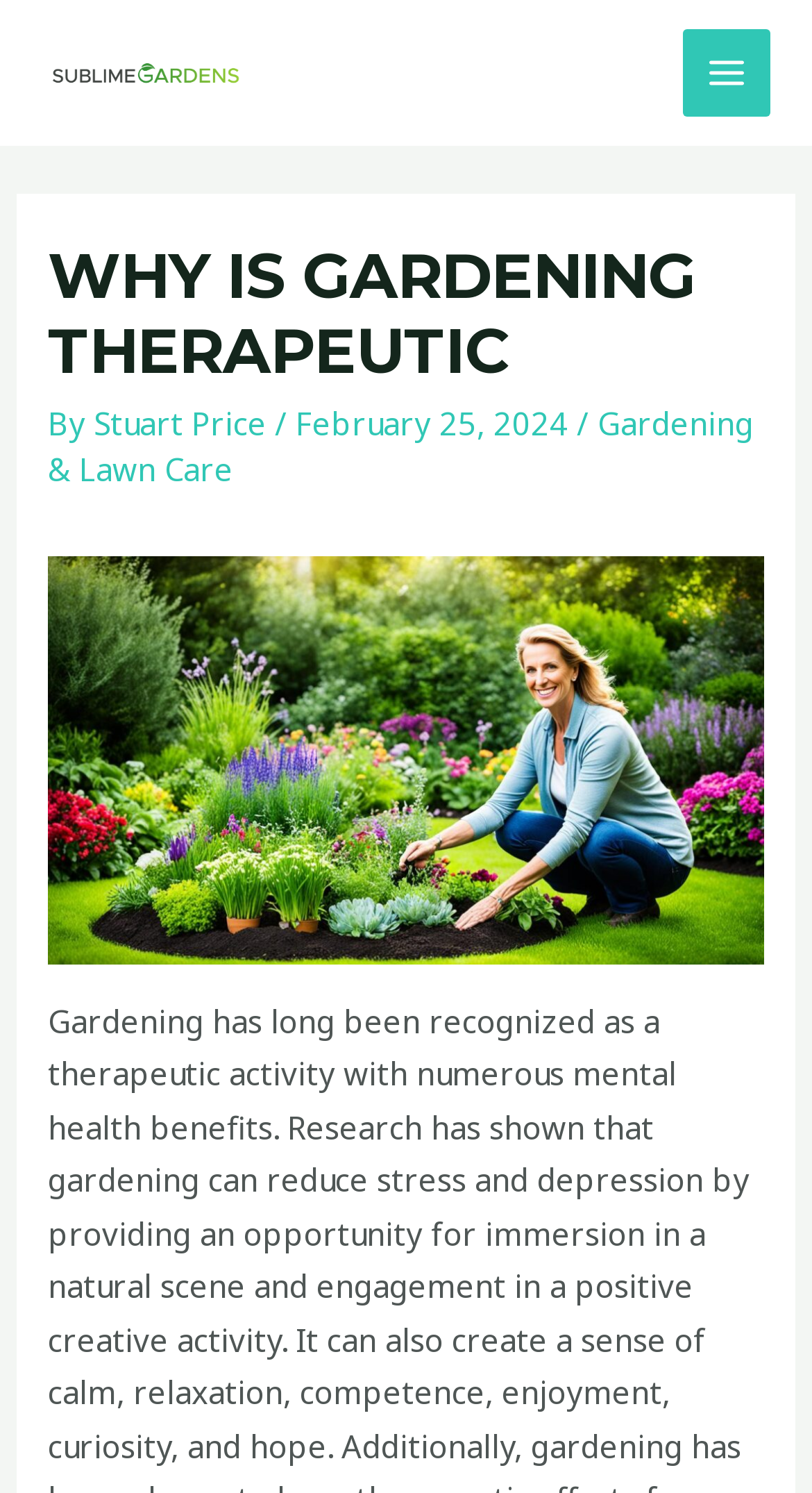What is the name of the website?
Refer to the image and provide a one-word or short phrase answer.

Sublime Gardens